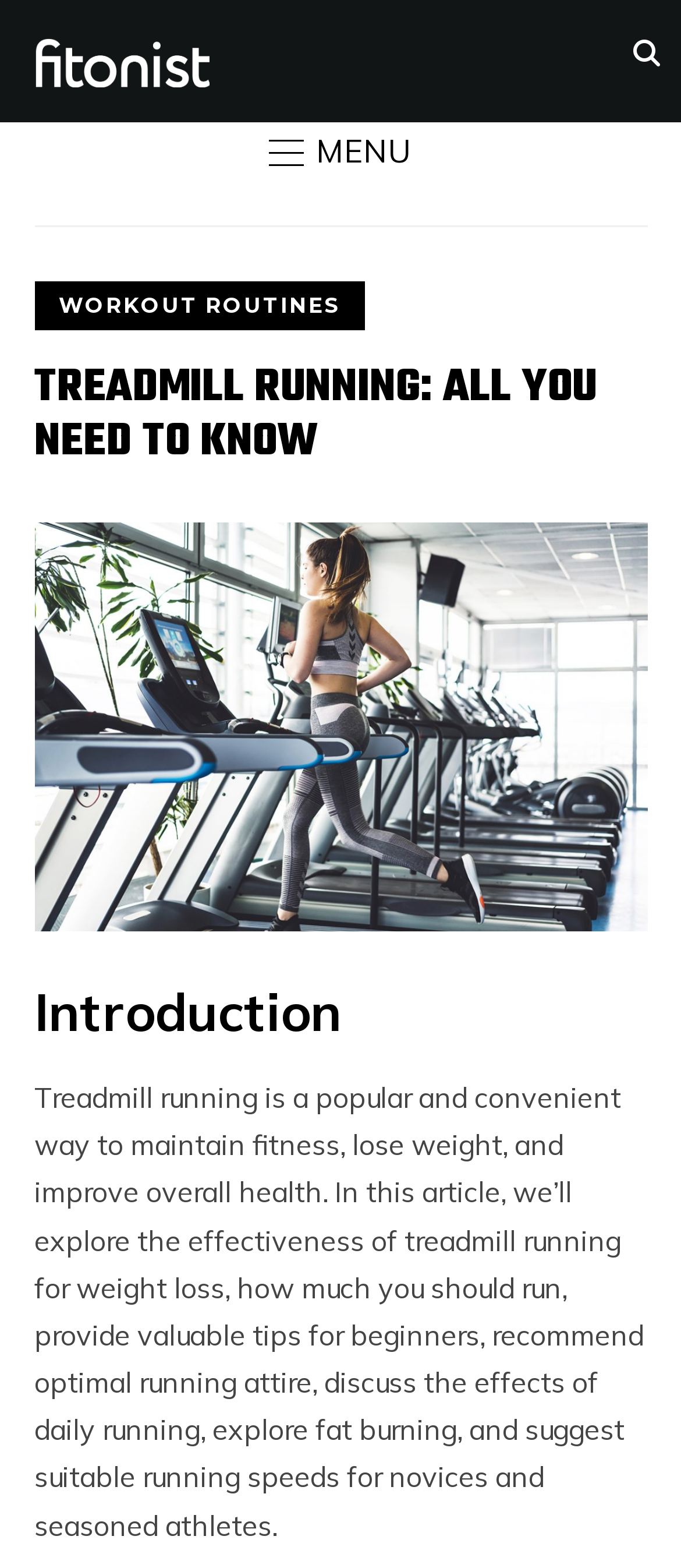What is the main topic of this article?
Using the information from the image, provide a comprehensive answer to the question.

Based on the heading 'TREADMILL RUNNING: ALL YOU NEED TO KNOW' and the static text that follows, it is clear that the main topic of this article is treadmill running.